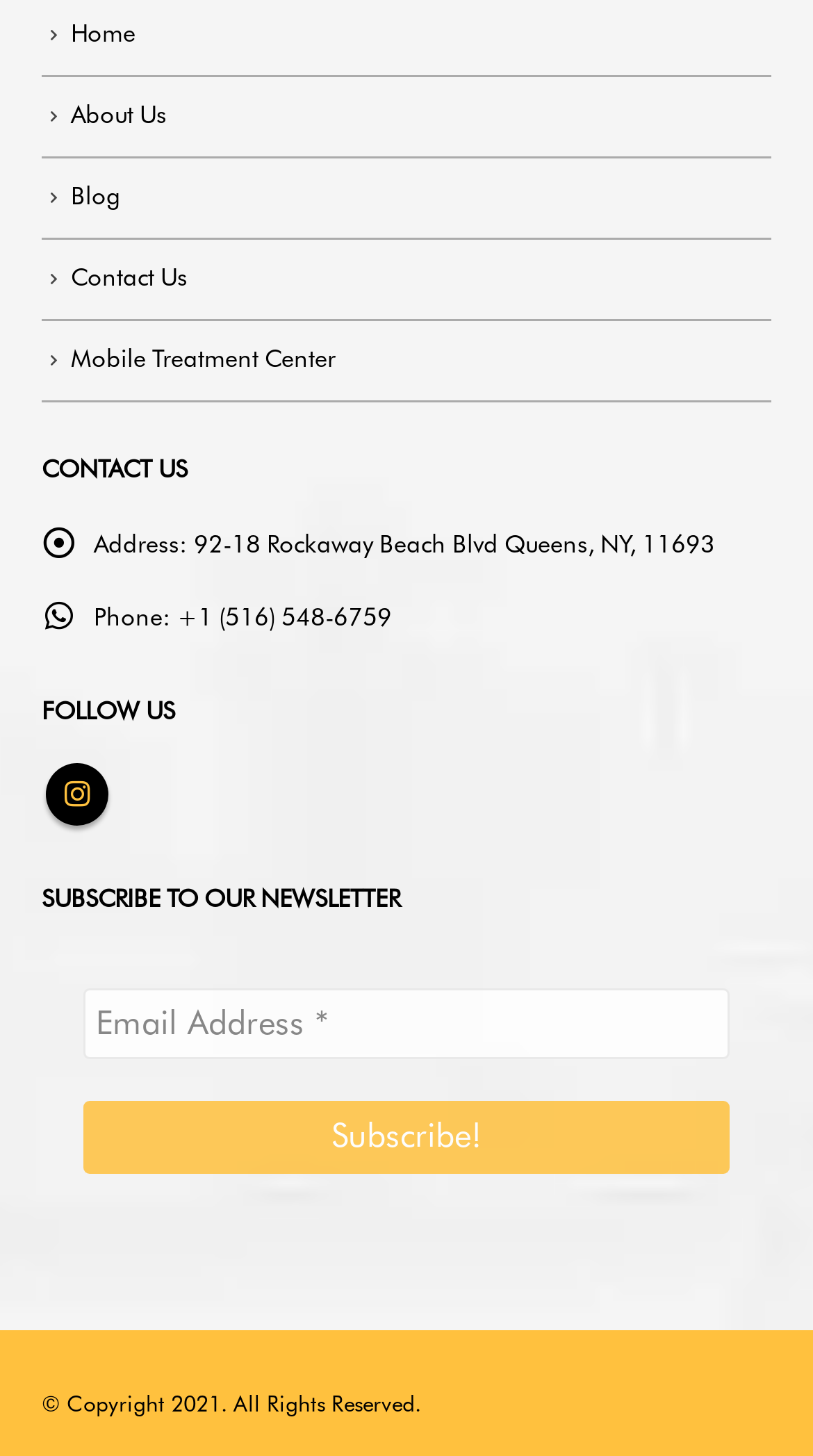Please determine the bounding box coordinates of the element's region to click for the following instruction: "Click on Instagram".

[0.056, 0.525, 0.133, 0.568]